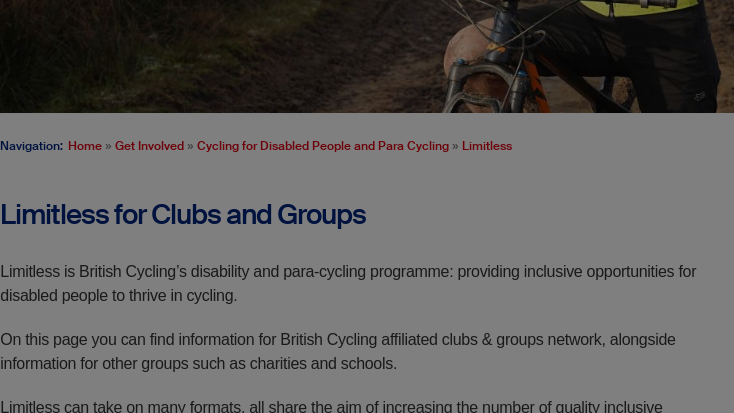Answer with a single word or phrase: 
What type of environment does the program provide?

Supportive